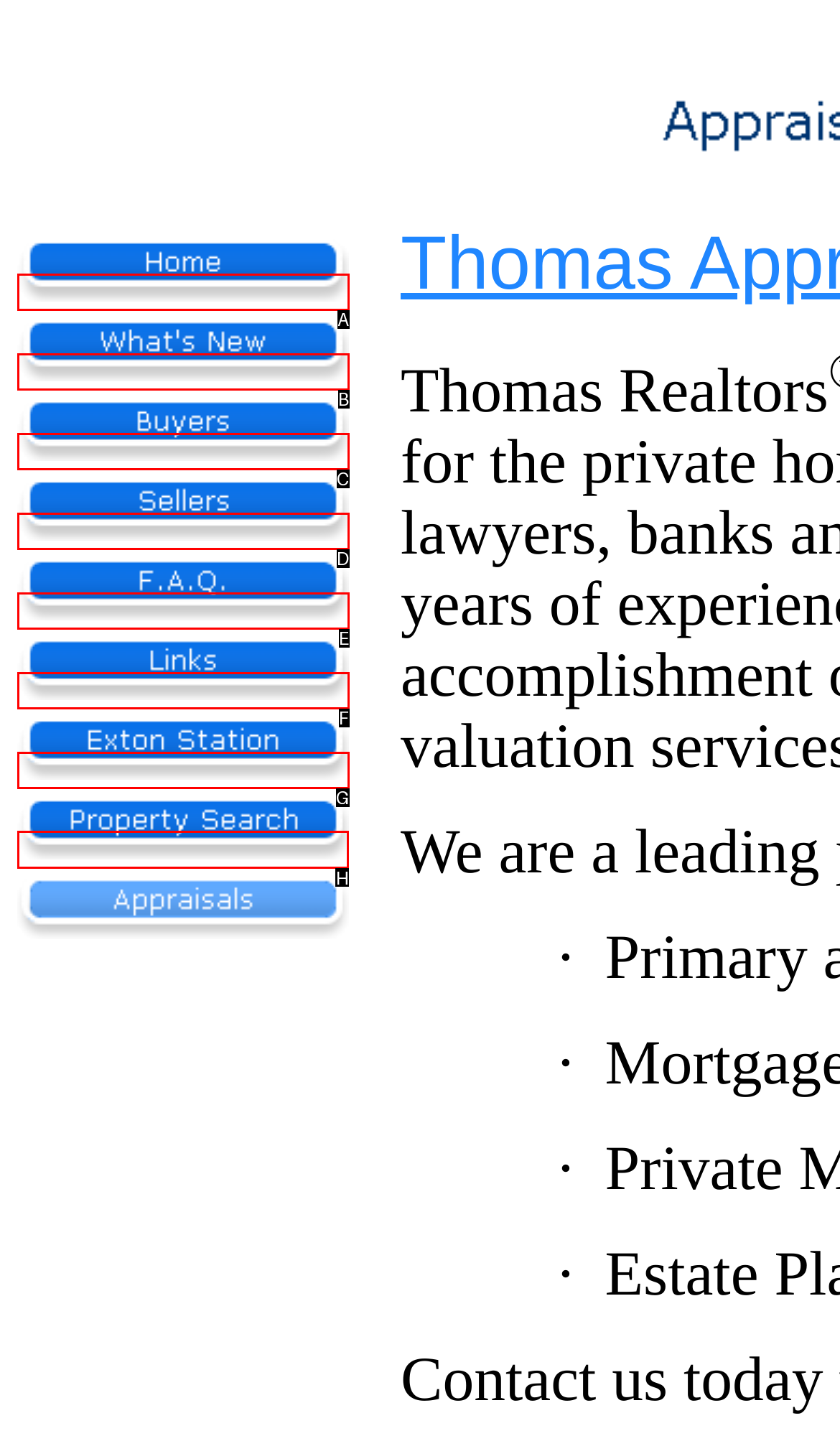Specify which UI element should be clicked to accomplish the task: search for properties. Answer with the letter of the correct choice.

H